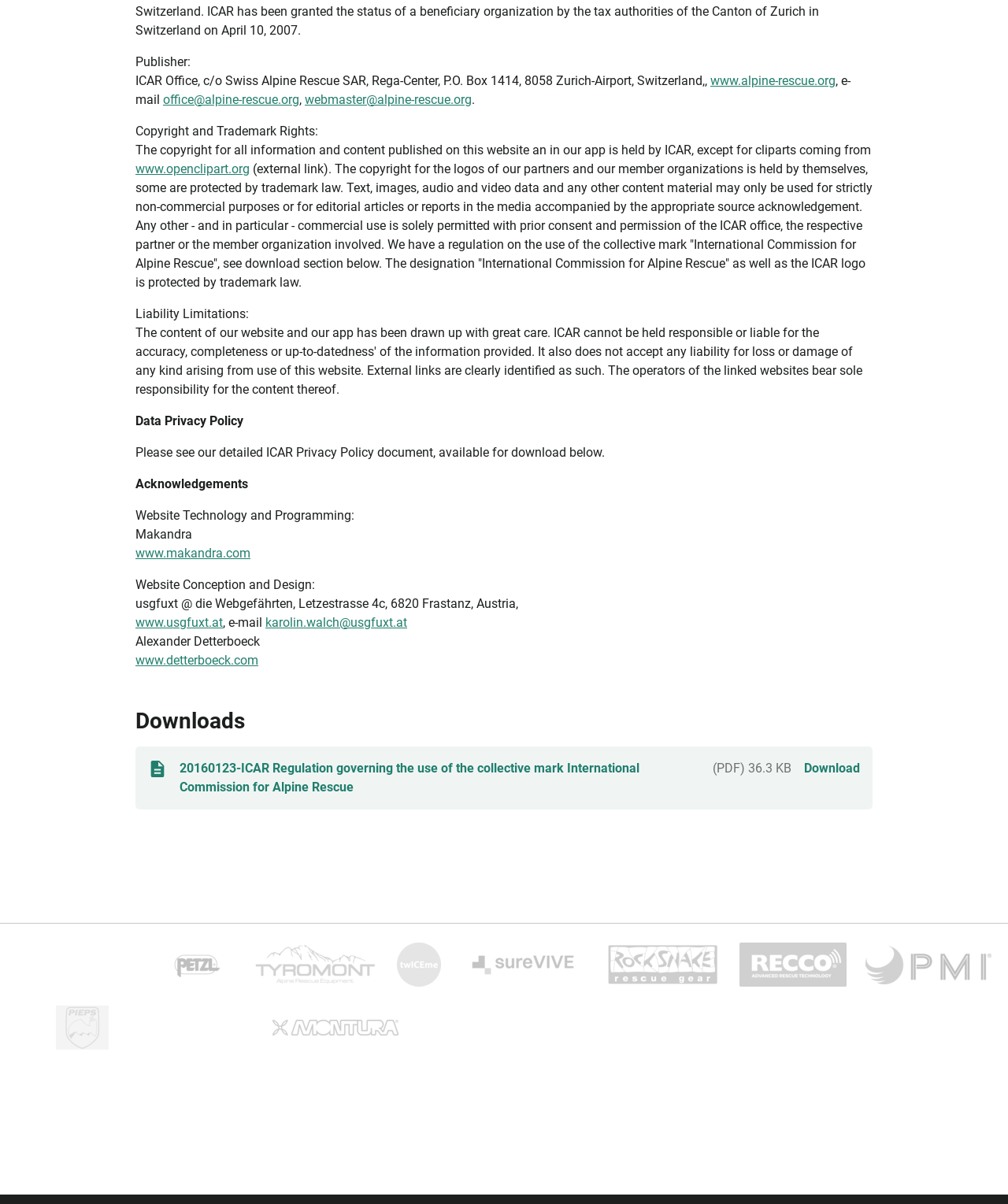Extract the bounding box of the UI element described as: "alt="Ortovox Sportartikel GmbH"".

[0.306, 0.835, 0.431, 0.872]